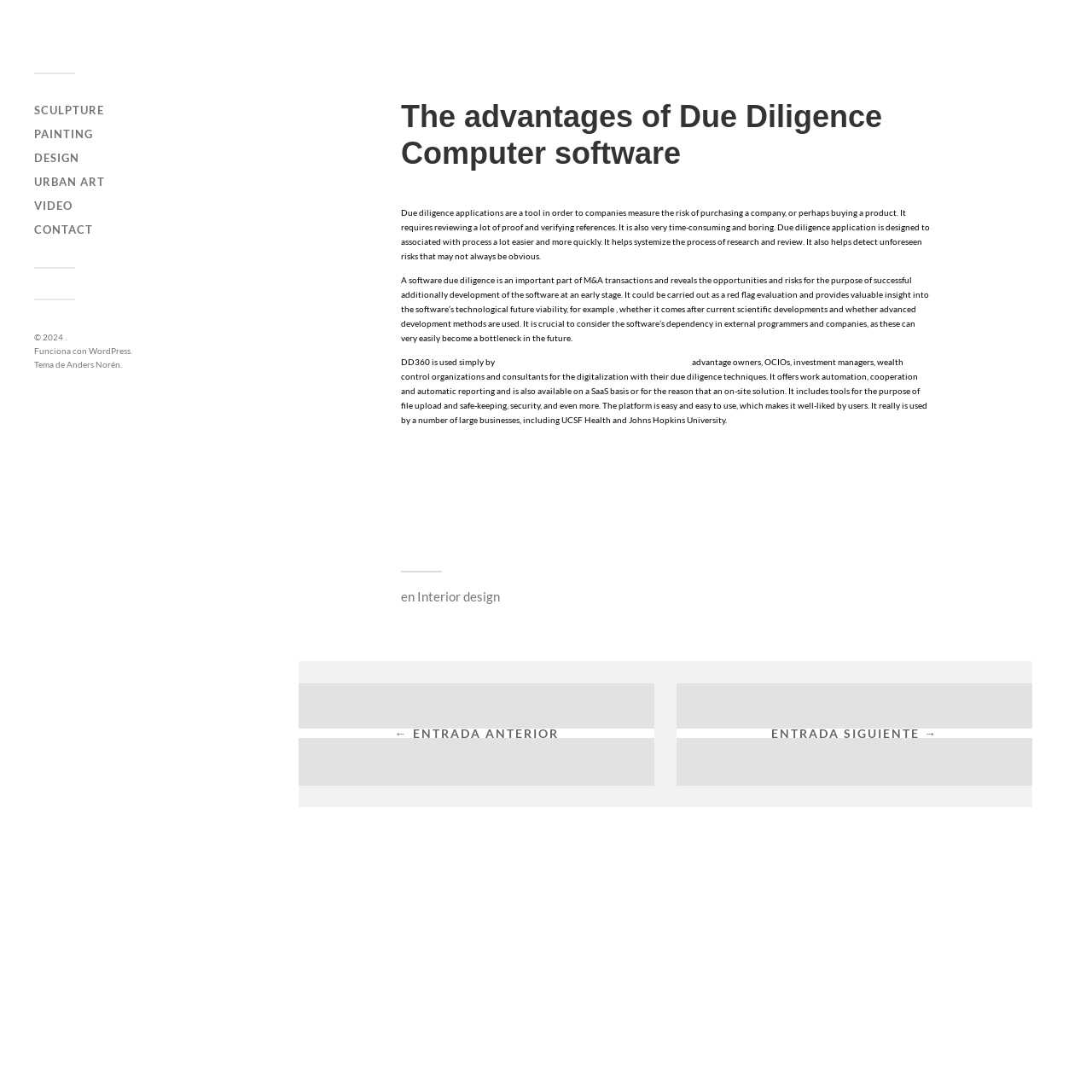Identify the bounding box coordinates of the section to be clicked to complete the task described by the following instruction: "Click on the 'CONTACT' link". The coordinates should be four float numbers between 0 and 1, formatted as [left, top, right, bottom].

[0.031, 0.204, 0.085, 0.216]